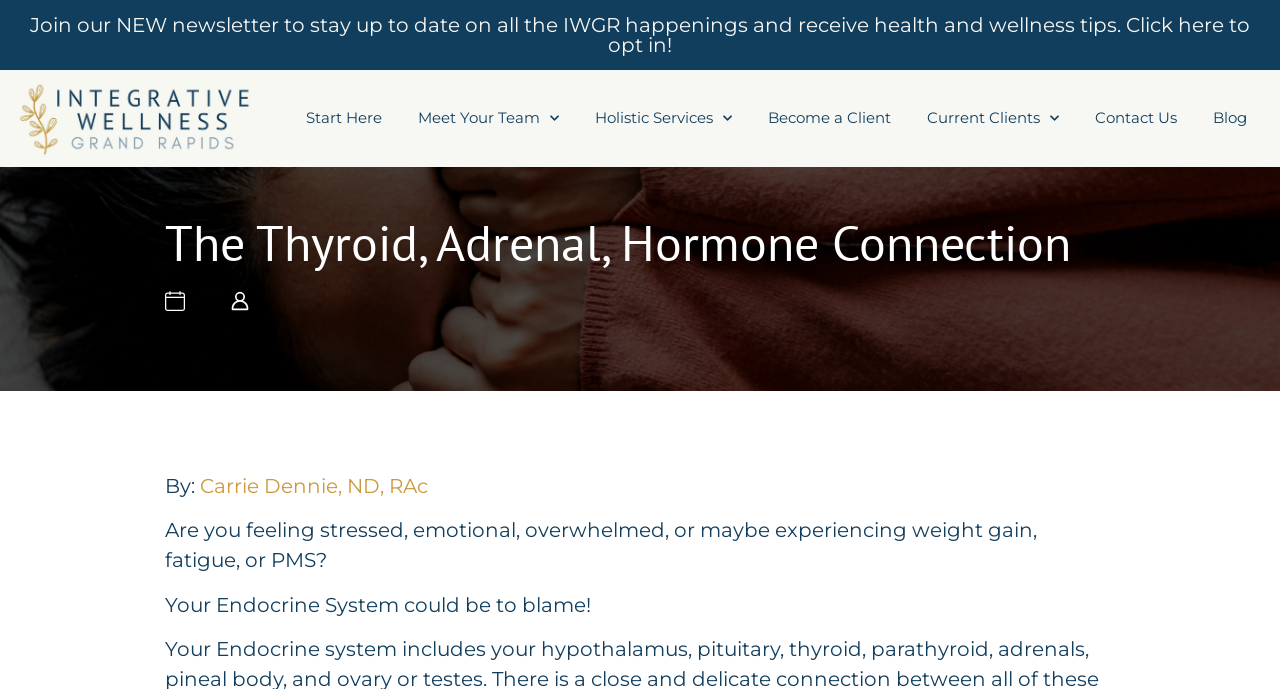Reply to the question with a brief word or phrase: How many images are on the page?

2